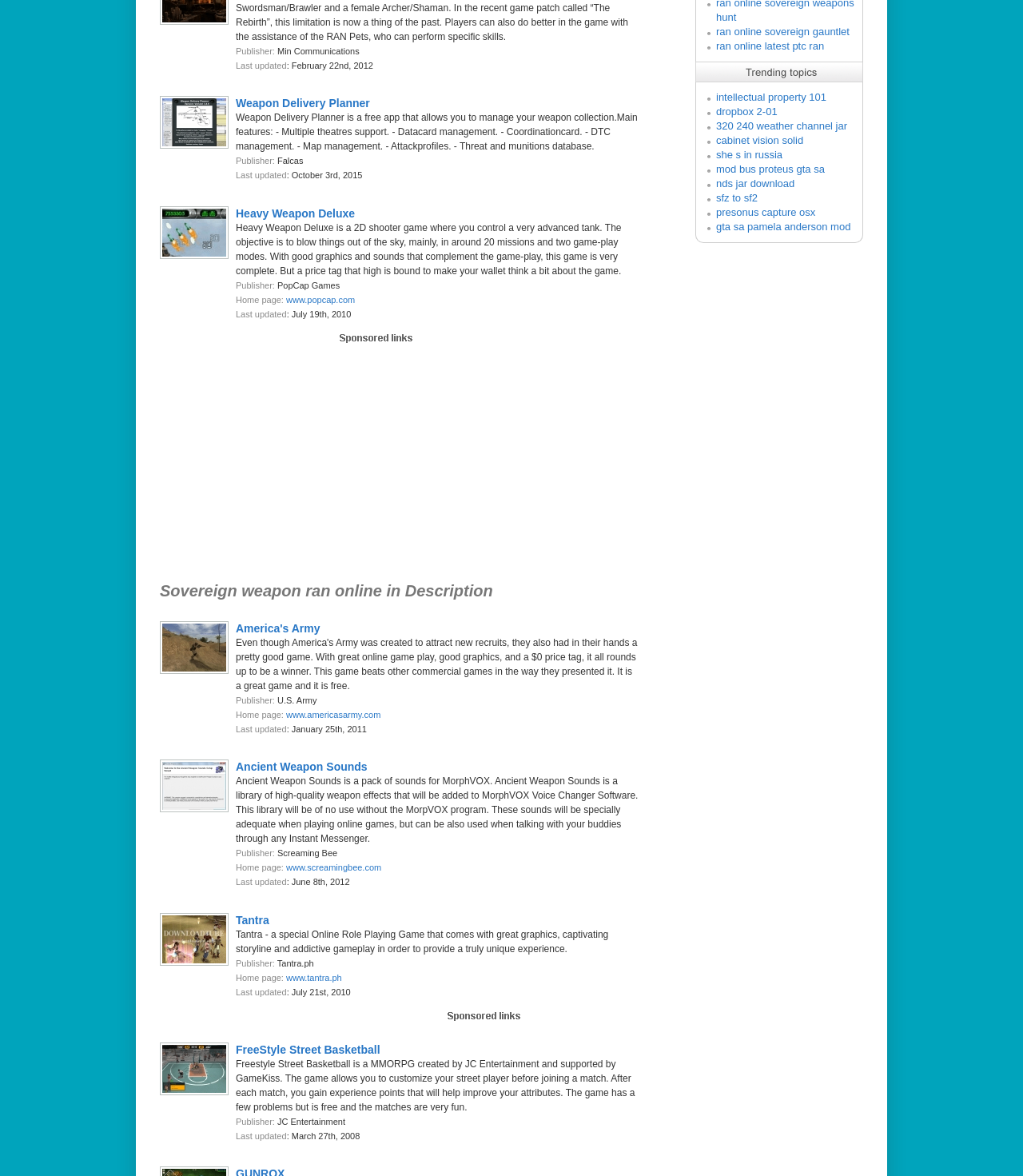Identify the bounding box coordinates for the UI element described as: "Ancient Weapon Sounds". The coordinates should be provided as four floats between 0 and 1: [left, top, right, bottom].

[0.23, 0.646, 0.359, 0.657]